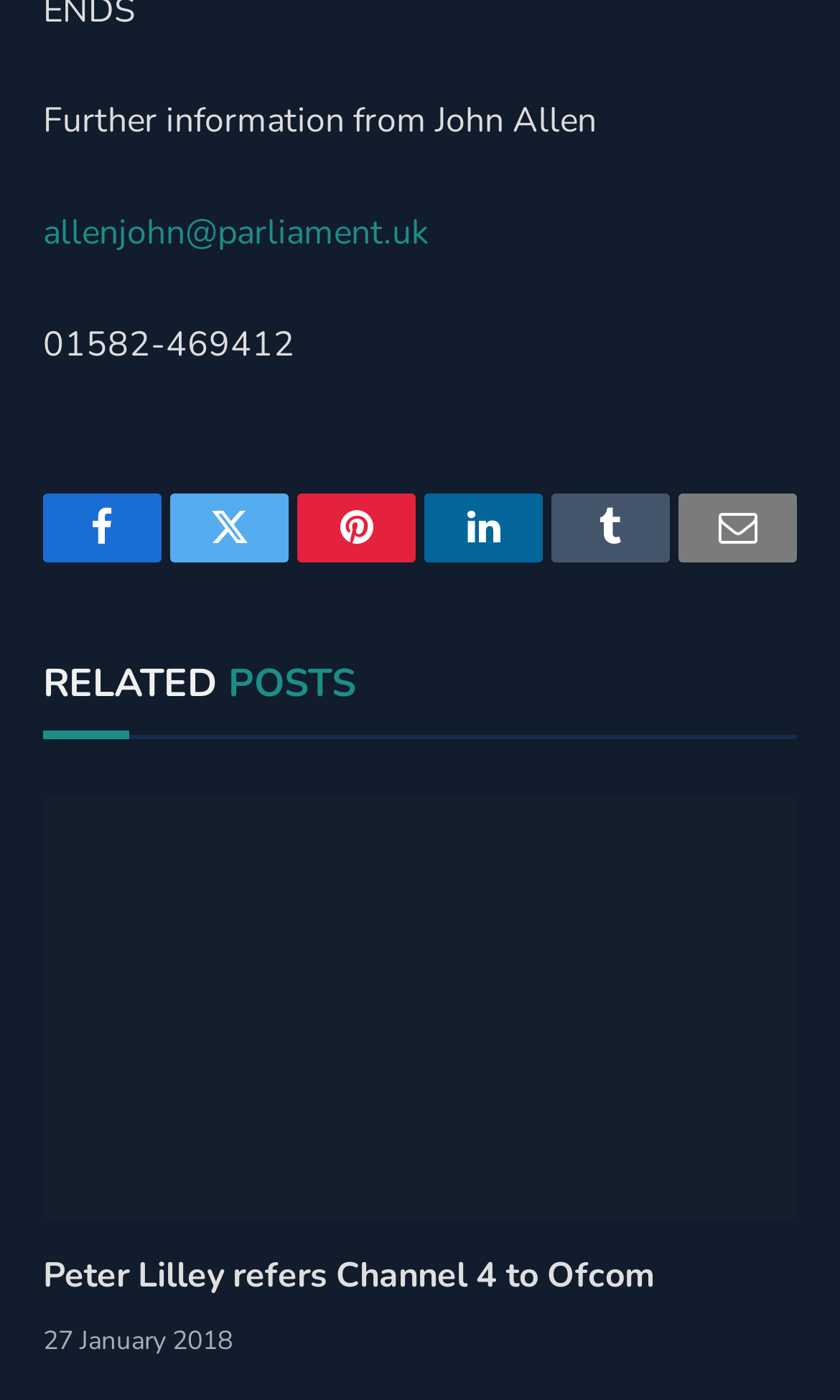Please locate the bounding box coordinates of the element that should be clicked to complete the given instruction: "Read the article about Peter Lilley referring Channel 4 to Ofcom".

[0.051, 0.895, 0.779, 0.929]